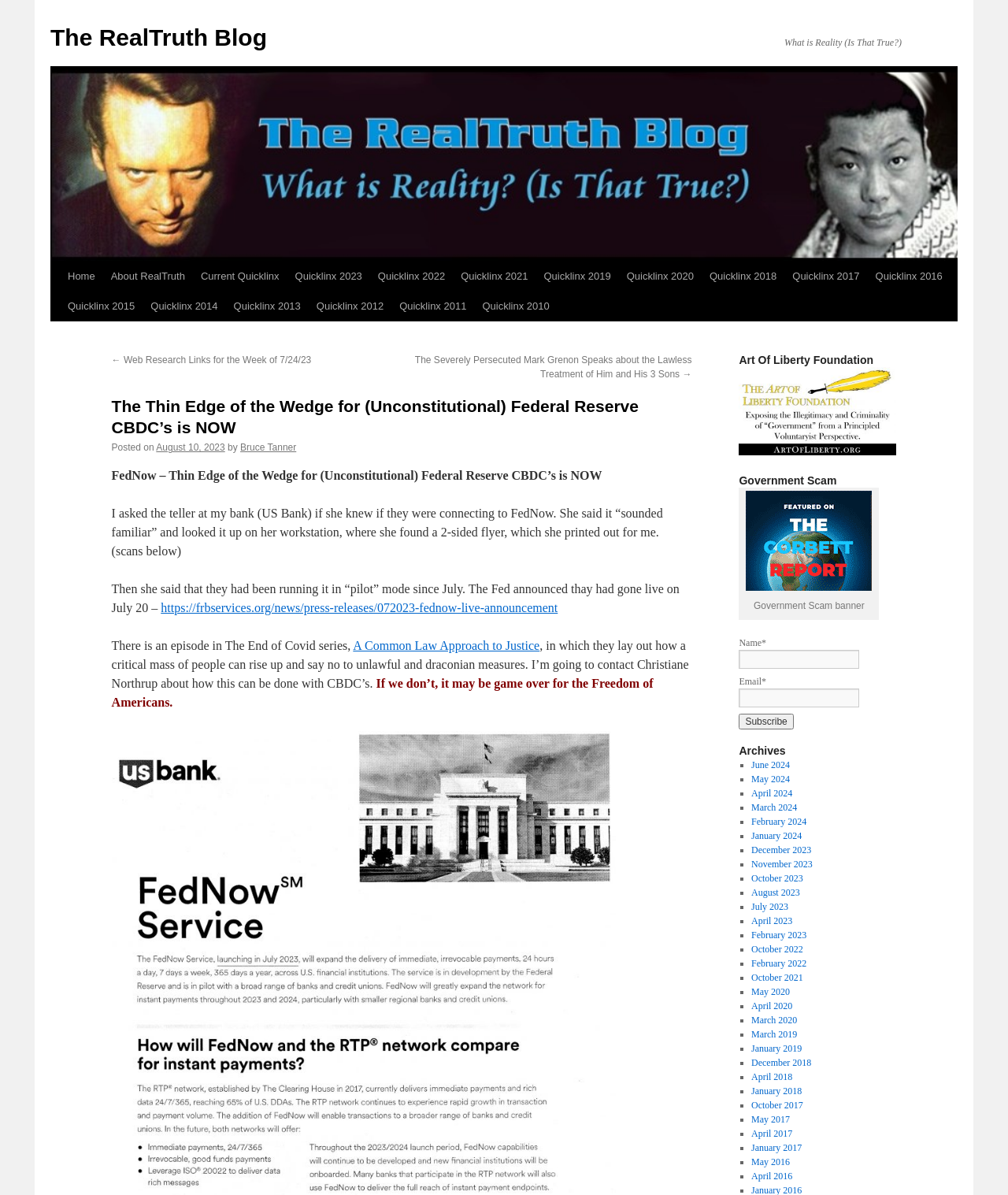Locate the UI element that matches the description The RealTruth Blog in the webpage screenshot. Return the bounding box coordinates in the format (top-left x, top-left y, bottom-right x, bottom-right y), with values ranging from 0 to 1.

[0.05, 0.02, 0.265, 0.042]